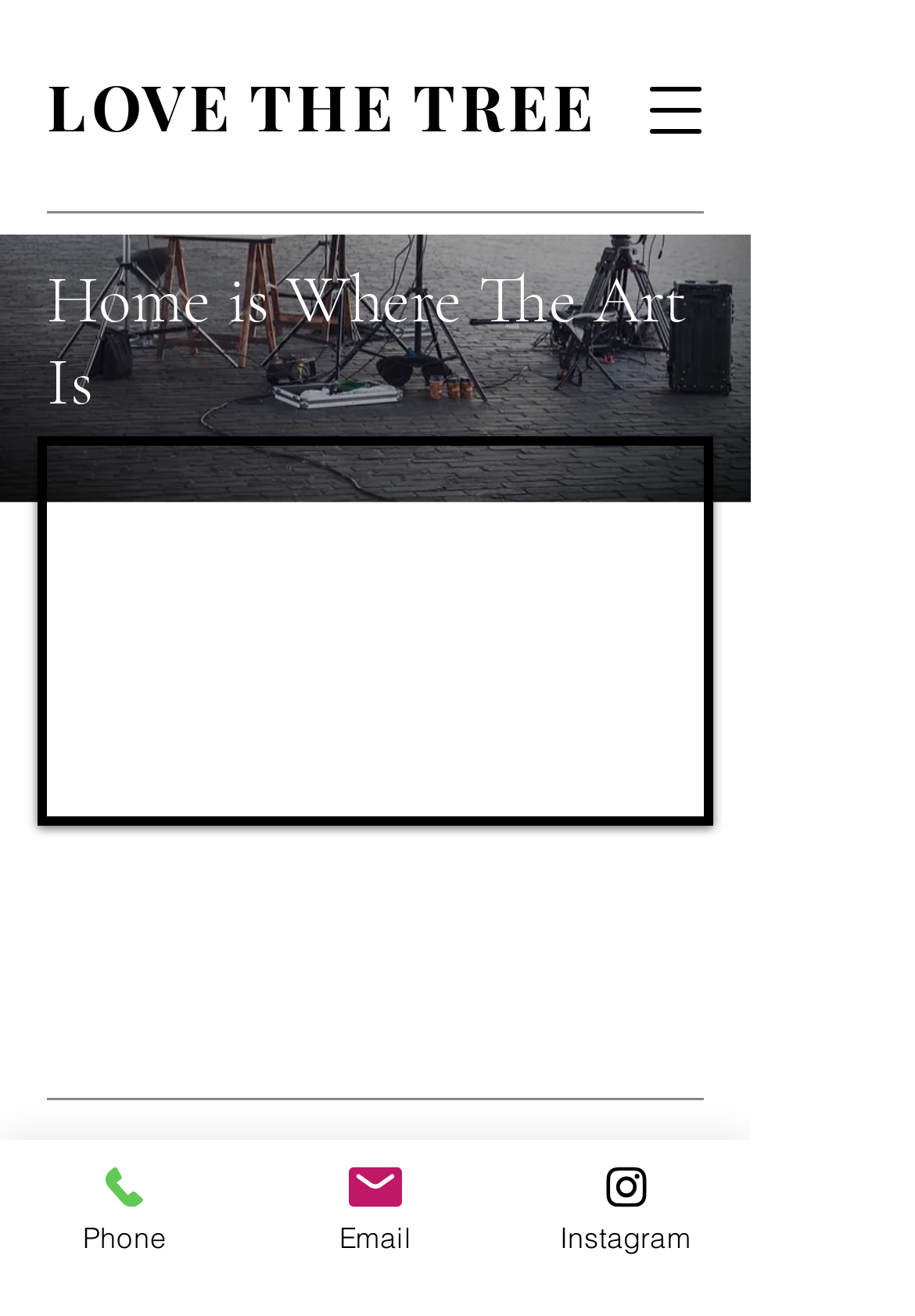How many contact links are available at the bottom of the webpage?
Please give a well-detailed answer to the question.

I found the answer by examining the bottom of the webpage, which contains links to Phone, Email, and Instagram. I counted the number of links and found that there are three contact links available.